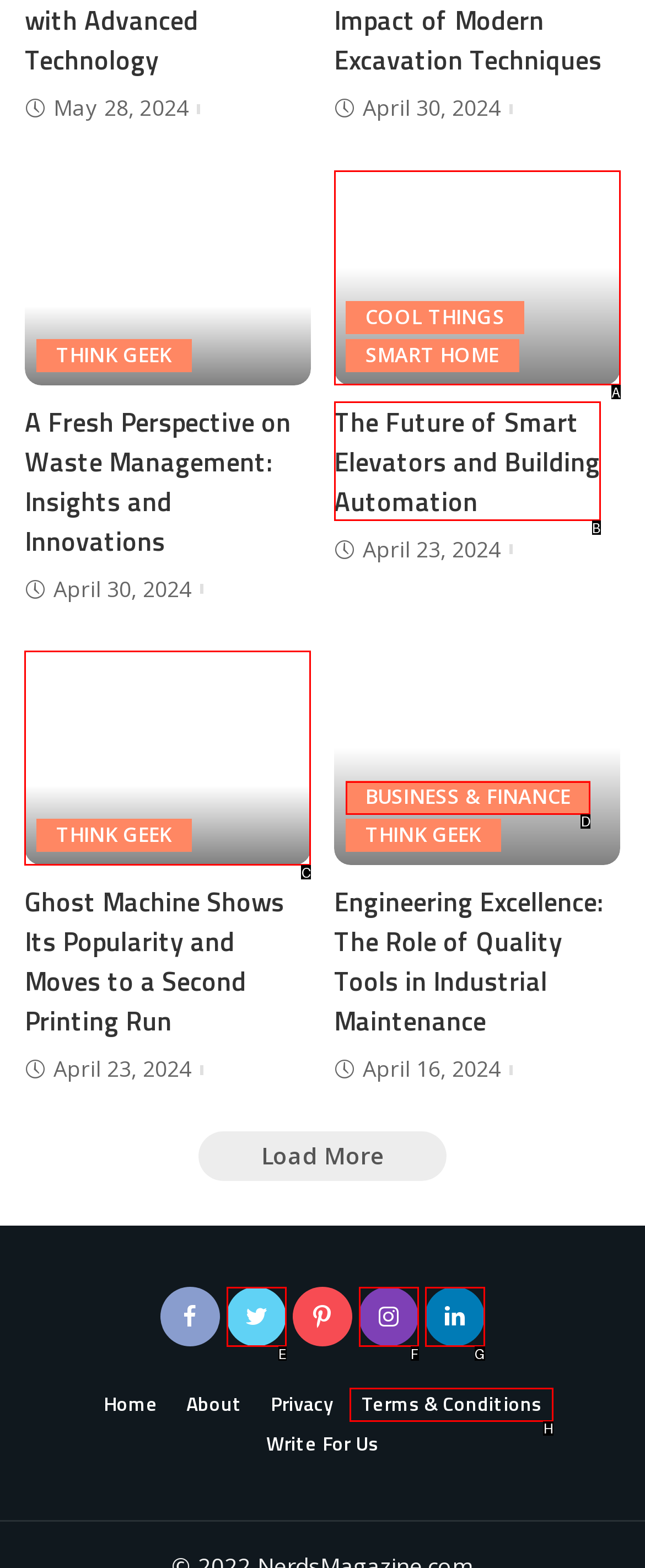Choose the HTML element you need to click to achieve the following task: Explore careers
Respond with the letter of the selected option from the given choices directly.

None